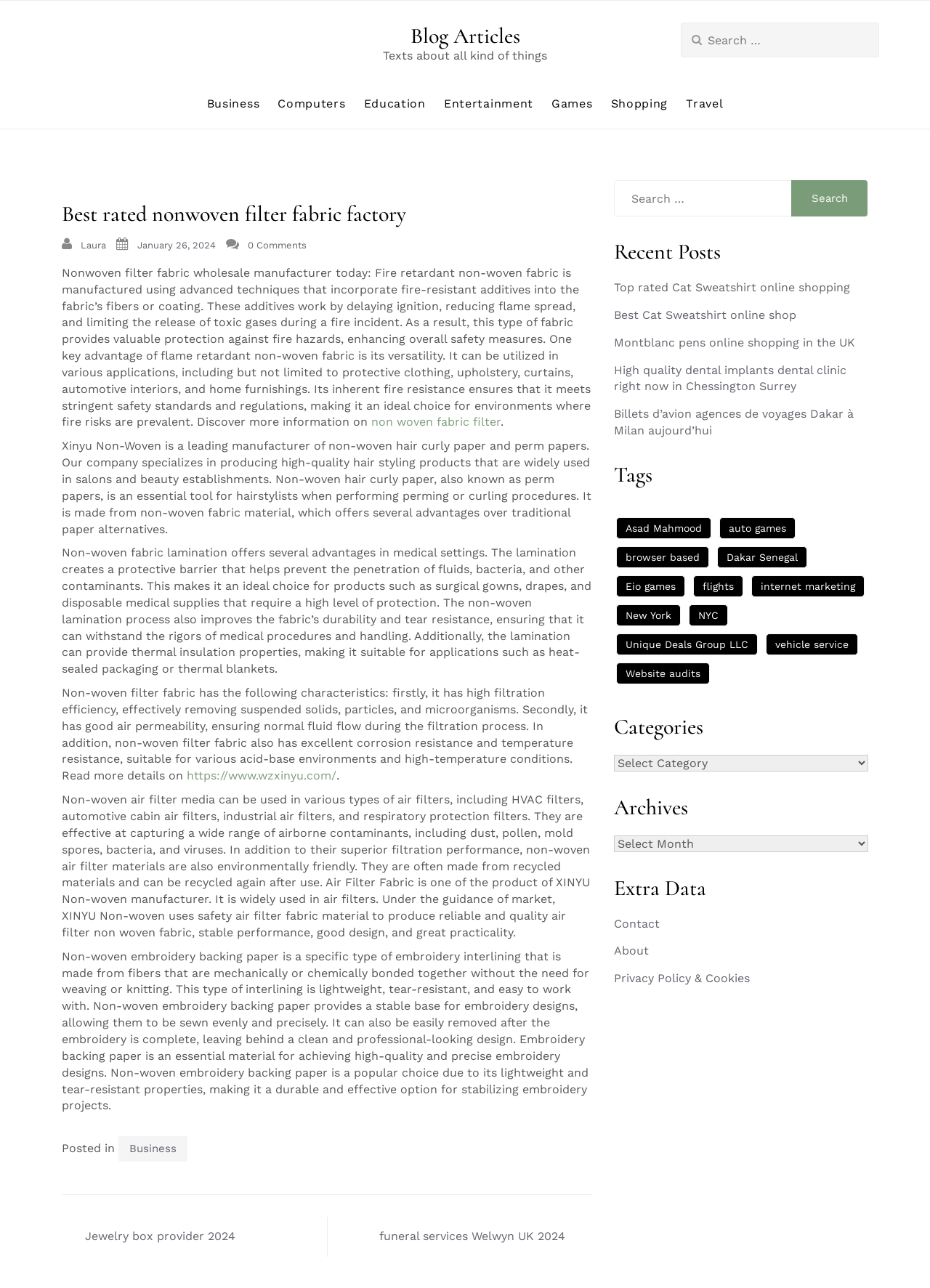What is the purpose of non-woven fabric lamination in medical settings?
Please answer the question with a detailed and comprehensive explanation.

According to the article, non-woven fabric lamination in medical settings creates a protective barrier that helps prevent the penetration of fluids, bacteria, and other contaminants, making it an ideal choice for products such as surgical gowns, drapes, and disposable medical supplies.